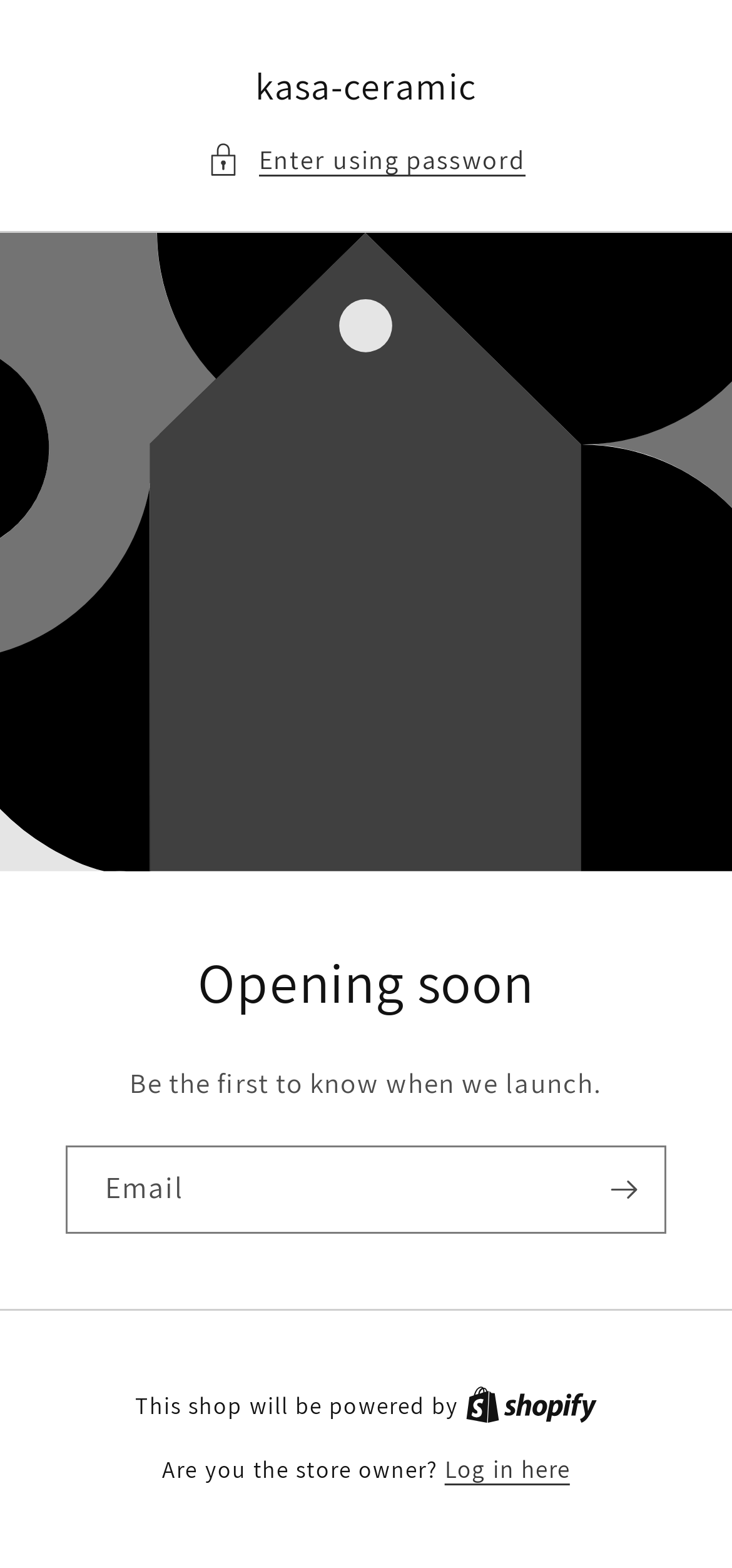Locate the bounding box of the UI element based on this description: "parent_node: Email name="contact[email]" placeholder="Email"". Provide four float numbers between 0 and 1 as [left, top, right, bottom].

[0.092, 0.732, 0.908, 0.786]